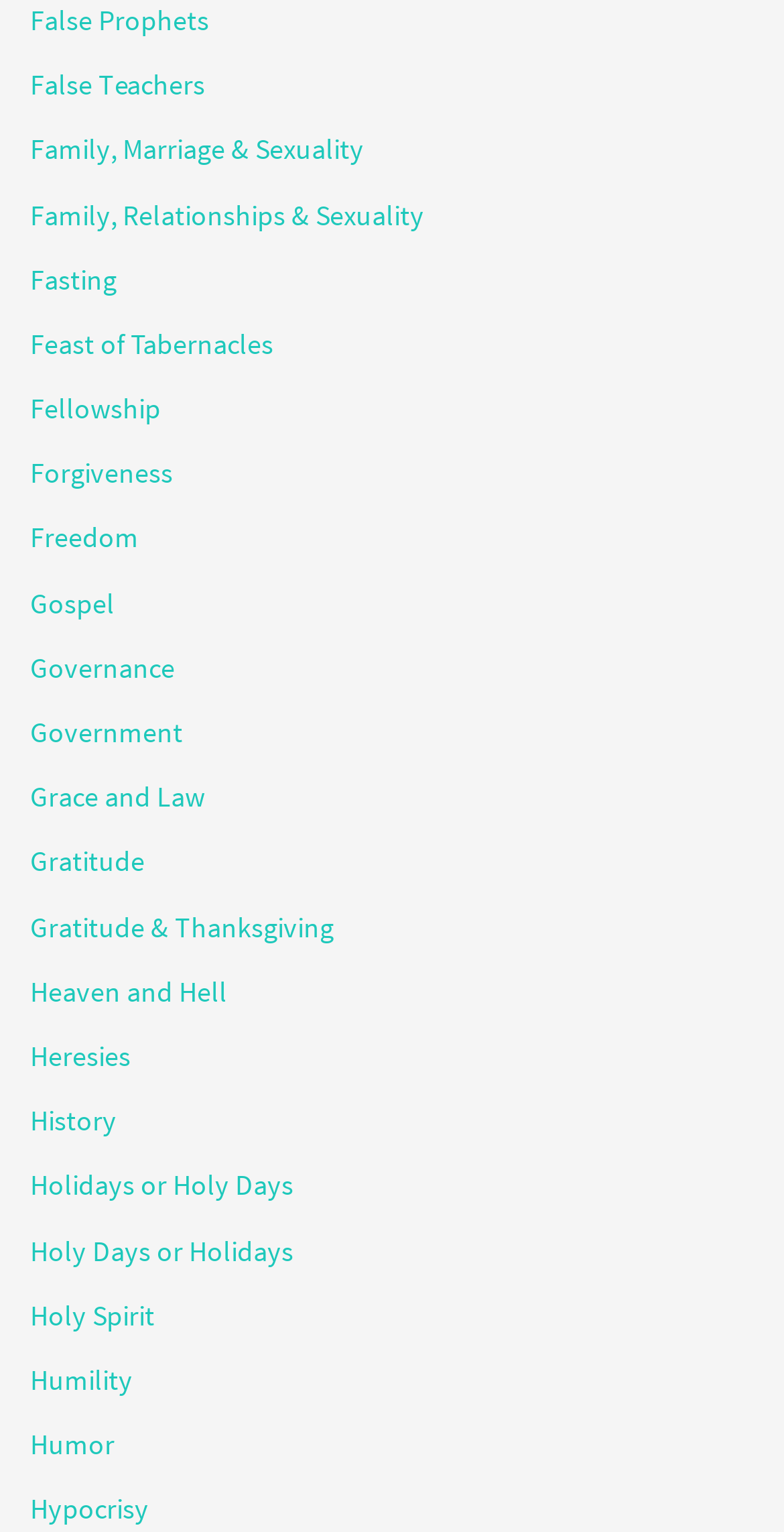Indicate the bounding box coordinates of the element that must be clicked to execute the instruction: "visit Family, Marriage & Sexuality". The coordinates should be given as four float numbers between 0 and 1, i.e., [left, top, right, bottom].

[0.038, 0.086, 0.464, 0.111]